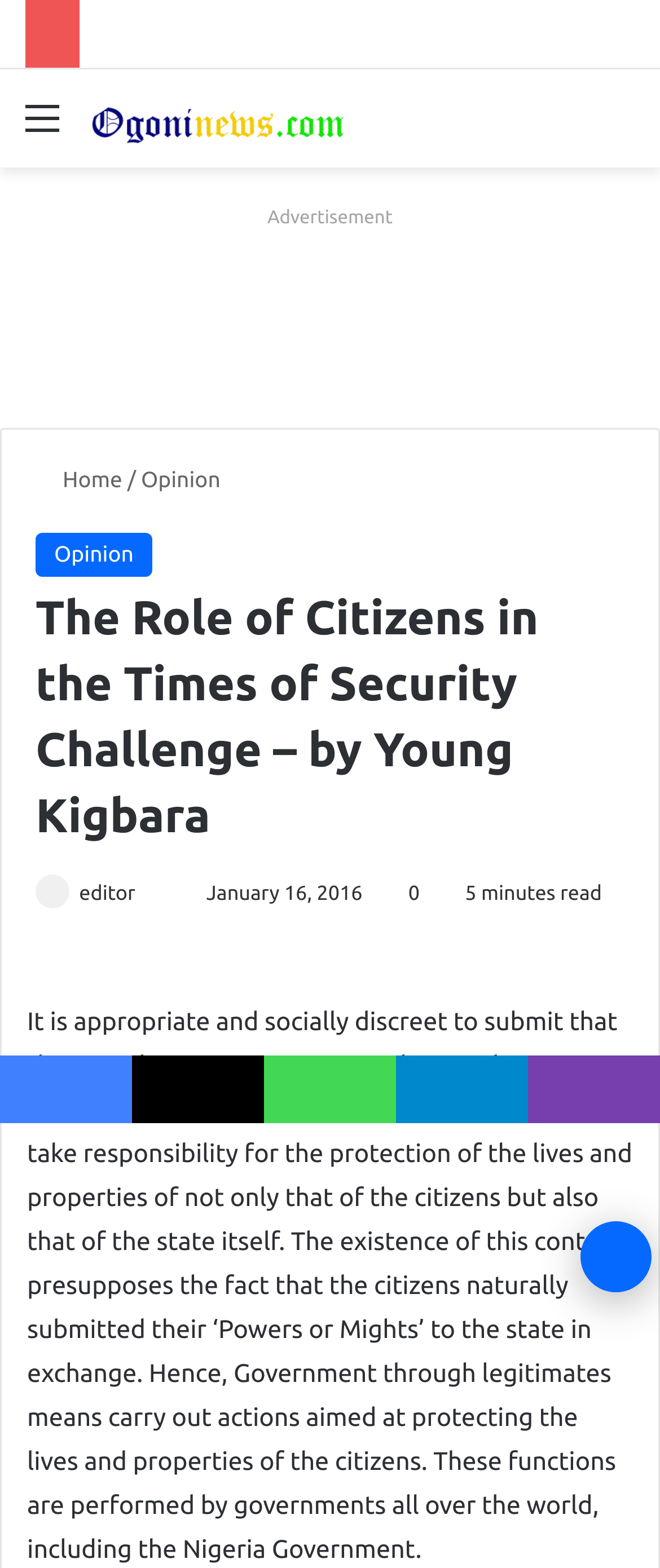Please reply to the following question using a single word or phrase: 
What is the date of the article?

January 16, 2016